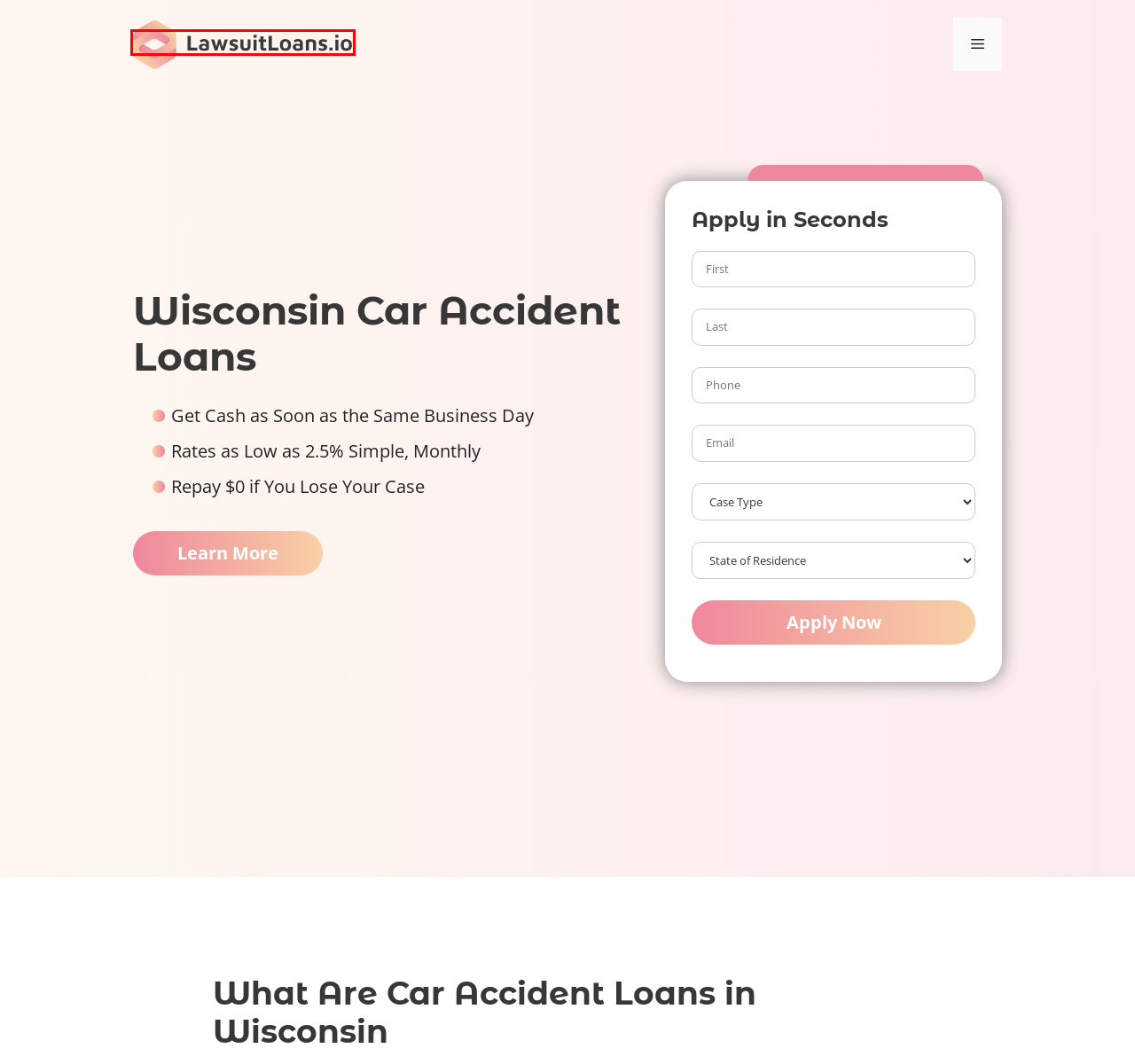You are given a screenshot of a webpage with a red rectangle bounding box around an element. Choose the best webpage description that matches the page after clicking the element in the bounding box. Here are the candidates:
A. Milwaukee, Wisconsin Lawsuit Loans
B. Wisconsin Medical Malpractice Lawsuit Loans
C. Wisconsin Pedestrian Accident Loans
D. Wisconsin Commercial Vehicle Accident Loans
E. Wisconsin Semi Truck Accident Loans
F. Lawsuit Loans | Fast Pre-Settlement Funding | From 2.5% / Mo.
G. Terms of Use
H. Wisconsin Bike Accident Loans

F